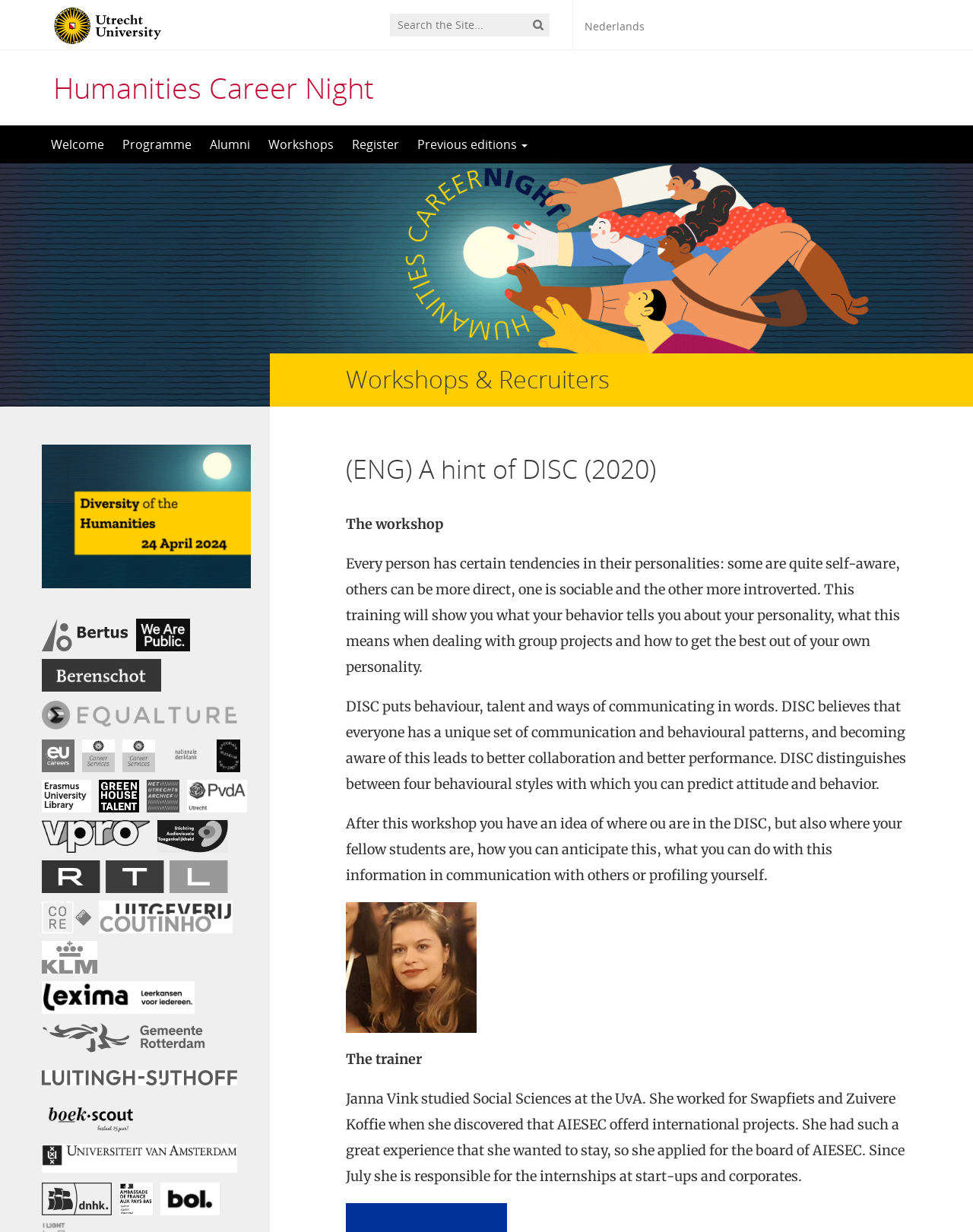Who is the trainer of the workshop?
Using the visual information, respond with a single word or phrase.

Janna Vink